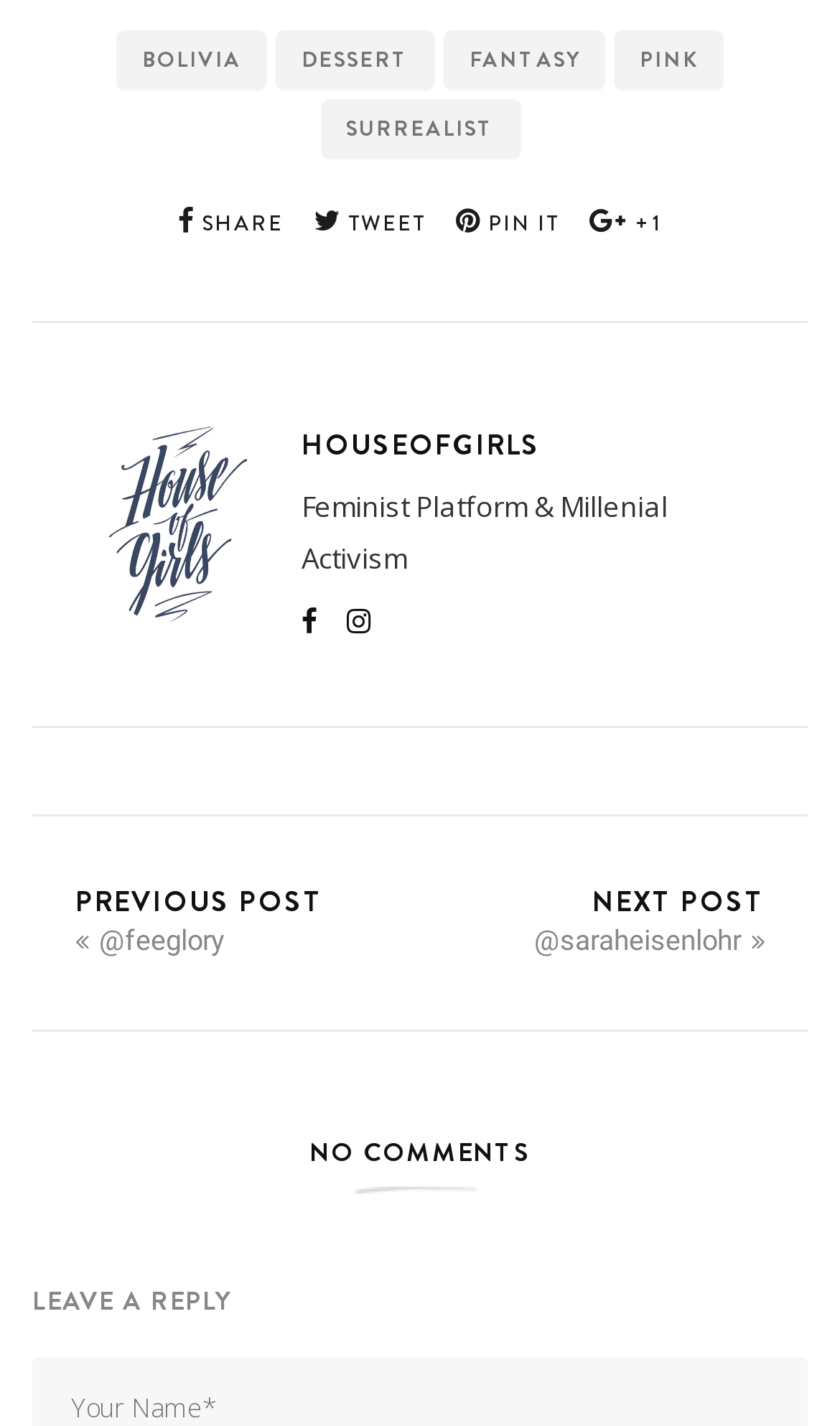Determine the bounding box coordinates of the section I need to click to execute the following instruction: "Leave a reply". Provide the coordinates as four float numbers between 0 and 1, i.e., [left, top, right, bottom].

[0.038, 0.903, 0.962, 0.921]